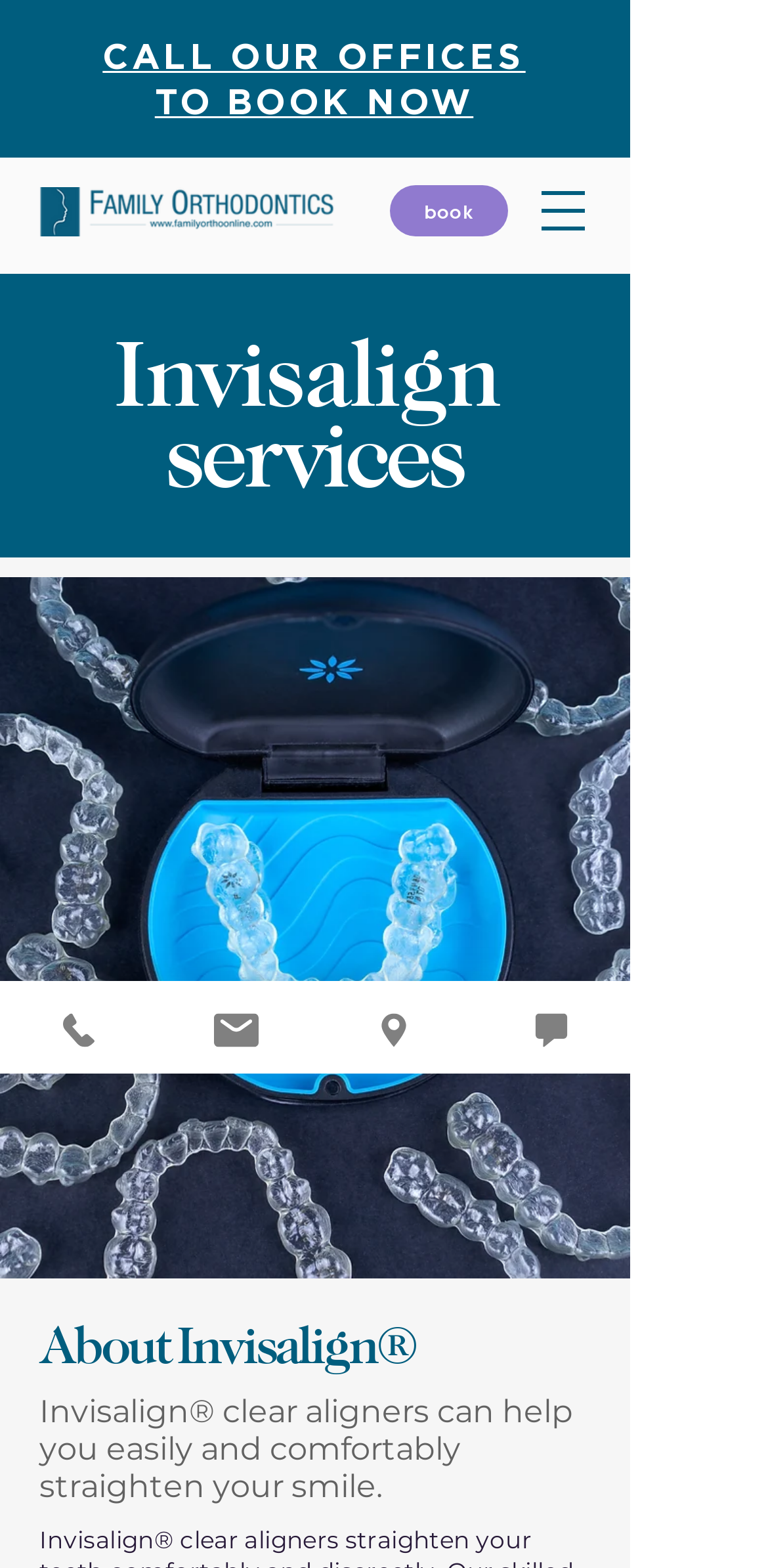Construct a comprehensive description capturing every detail on the webpage.

This webpage is about Family Orthodontics, specifically promoting Invisalign clear aligners for teeth straightening. At the top left, there is a logo of Family Orthodontics, accompanied by a "book" link. On the top right, there is an "Open navigation menu" button. 

Below the logo, a prominent heading "CALL OUR OFFICES TO BOOK NOW" is displayed, with a link to book an appointment. 

The main content is divided into two sections. The left section is about the practice, with a heading "Our practice". The right section is about Invisalign services, with a heading "Invisalign services" and a subheading "About Invisalign". This section also features a large image that takes up most of the space, likely showcasing the benefits of Invisalign.

At the bottom of the page, there are three links: "Phone", "Email", and "Custom action", each accompanied by an icon. On the far right, there is a "Chat" button.